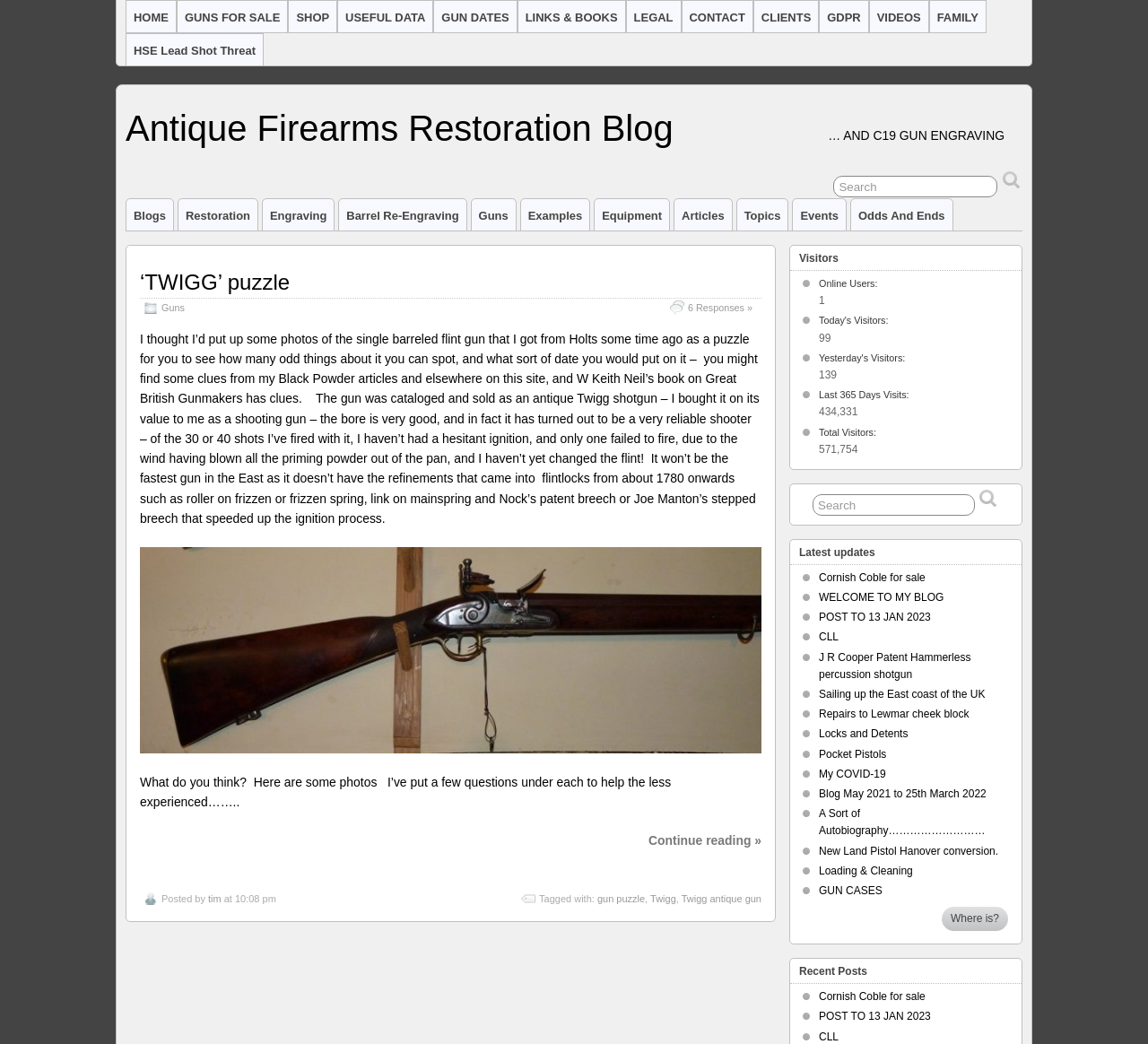Generate a comprehensive caption for the webpage you are viewing.

The webpage is an antique firearms restoration blog, with a focus on Twigg antique guns. At the top of the page, there is a navigation menu with 12 links, including "HOME", "GUNS FOR SALE", "SHOP", and "CONTACT". Below the navigation menu, there is a heading that reads "Antique Firearms Restoration Blog".

On the left side of the page, there is a search bar with a textbox and a button. Below the search bar, there are 14 links to different categories, including "Blogs", "Restoration", "Engraving", and "Guns".

The main content of the page is an article titled "‘TWIGG’ puzzle". The article includes a heading, a block of text, and several links. The text describes a single-barreled flint gun that the author purchased as a puzzle and invites readers to identify its features and date. The article also includes several photos of the gun, which are linked to a larger image.

Below the article, there is a footer section that includes information about the author, tags, and a link to continue reading. On the right side of the page, there are three complementary sections. The first section displays visitor statistics, including the number of online users, last 365 days visits, and total visitors. The second section has a search bar, and the third section lists the latest updates, including links to several blog posts.

Overall, the webpage is a blog focused on antique firearms restoration, with a specific emphasis on Twigg antique guns. It includes a navigation menu, a search bar, and several sections of content, including an article, visitor statistics, and latest updates.